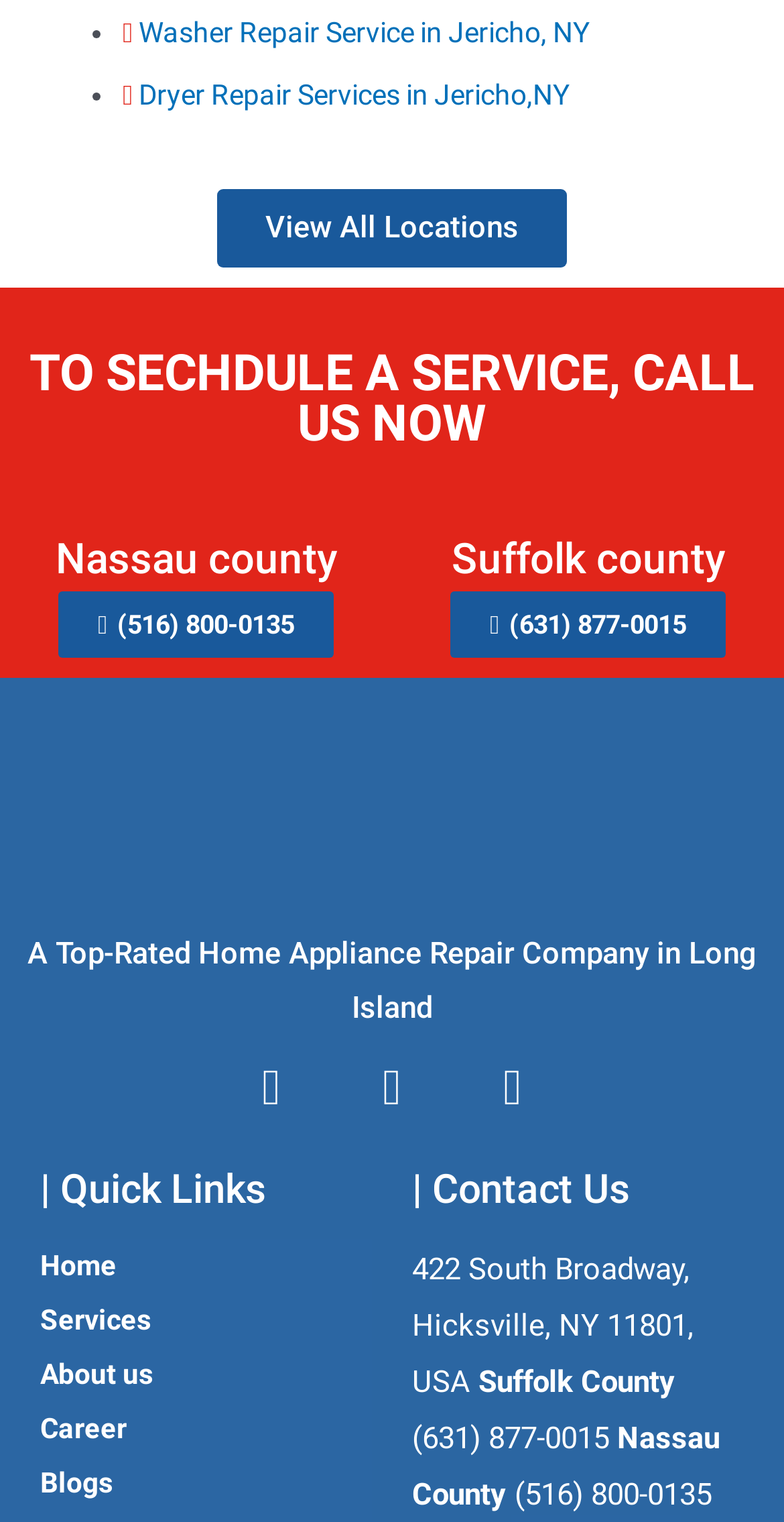Identify the bounding box coordinates of the area that should be clicked in order to complete the given instruction: "Visit Instagram page". The bounding box coordinates should be four float numbers between 0 and 1, i.e., [left, top, right, bottom].

[0.282, 0.682, 0.41, 0.748]